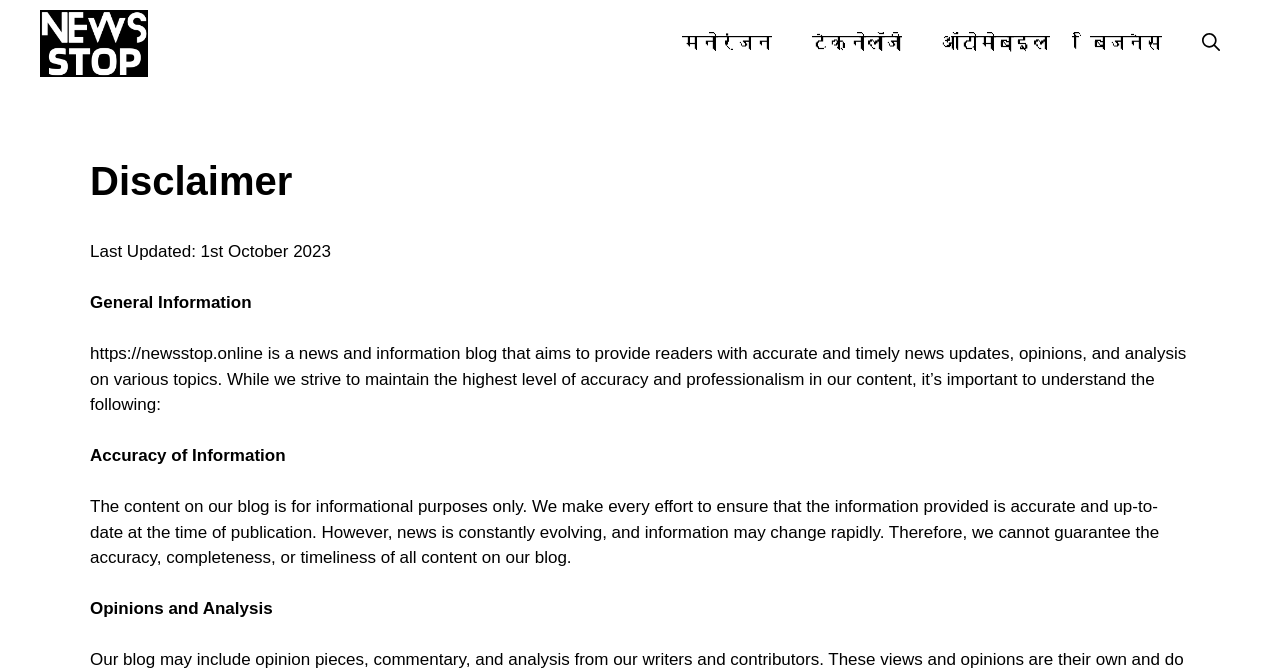Provide the bounding box coordinates of the HTML element described as: "बिजनेस". The bounding box coordinates should be four float numbers between 0 and 1, i.e., [left, top, right, bottom].

[0.836, 0.017, 0.923, 0.114]